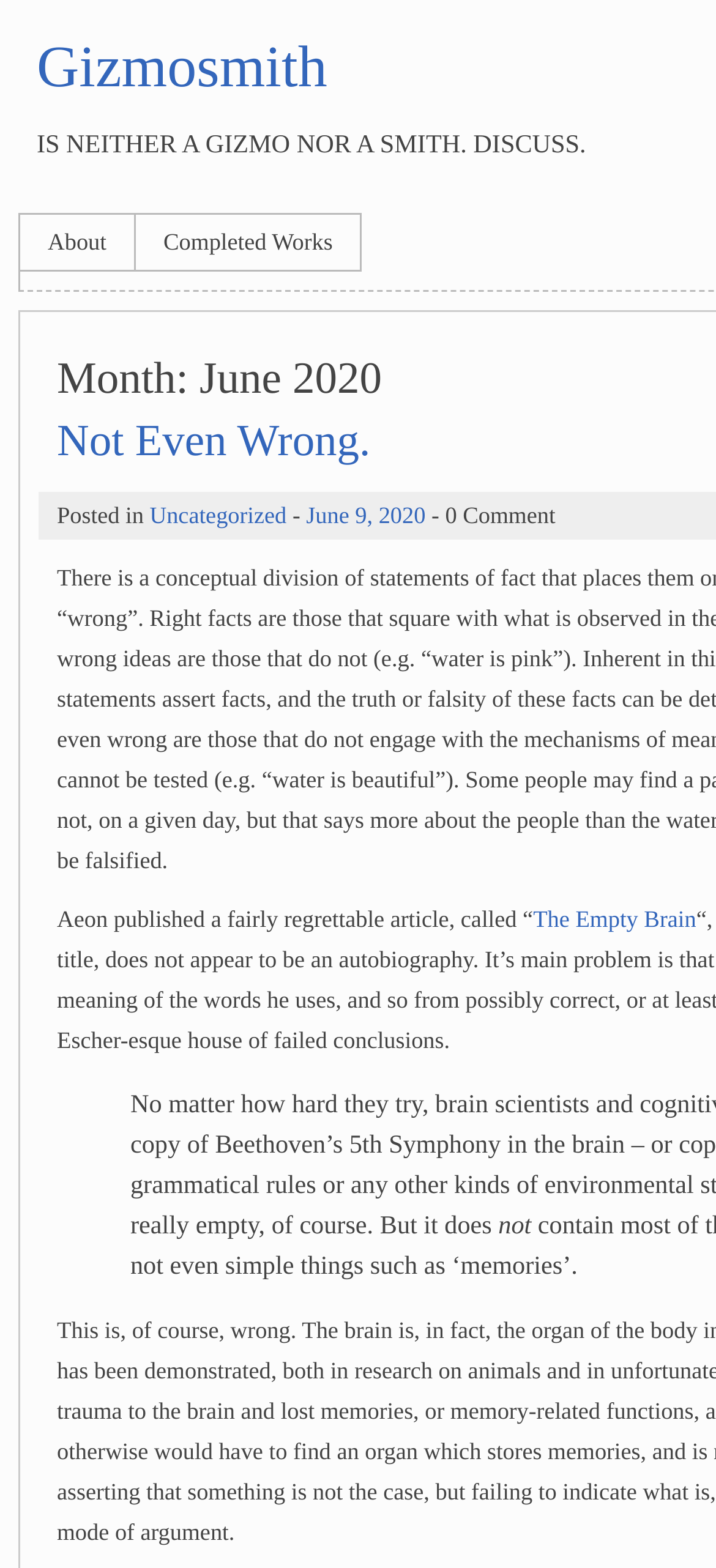Articulate a detailed summary of the webpage's content and design.

The webpage appears to be a blog or article page with a title "June 2020 – Gizmosmith" at the top. Below the title, there is a tagline or slogan "IS NEITHER A GIZMO NOR A SMITH. DISCUSS." that spans most of the width of the page.

On the top-left corner, there are three links: "Gizmosmith", "About", and "Completed Works". The "Completed Works" link is positioned to the right of "About". 

Below these links, there is a section that appears to be a blog post or article. The post has a link "Not Even Wrong." on the top-left, followed by the text "Posted in" and a link "Uncategorized" to its right. A date link "June 9, 2020" is positioned further to the right, accompanied by the text "- 0 Comment".

The main content of the post starts with the text "Aeon published a fairly regrettable article, called “", which is followed by a link "The Empty Brain" that takes up most of the remaining width of the page.